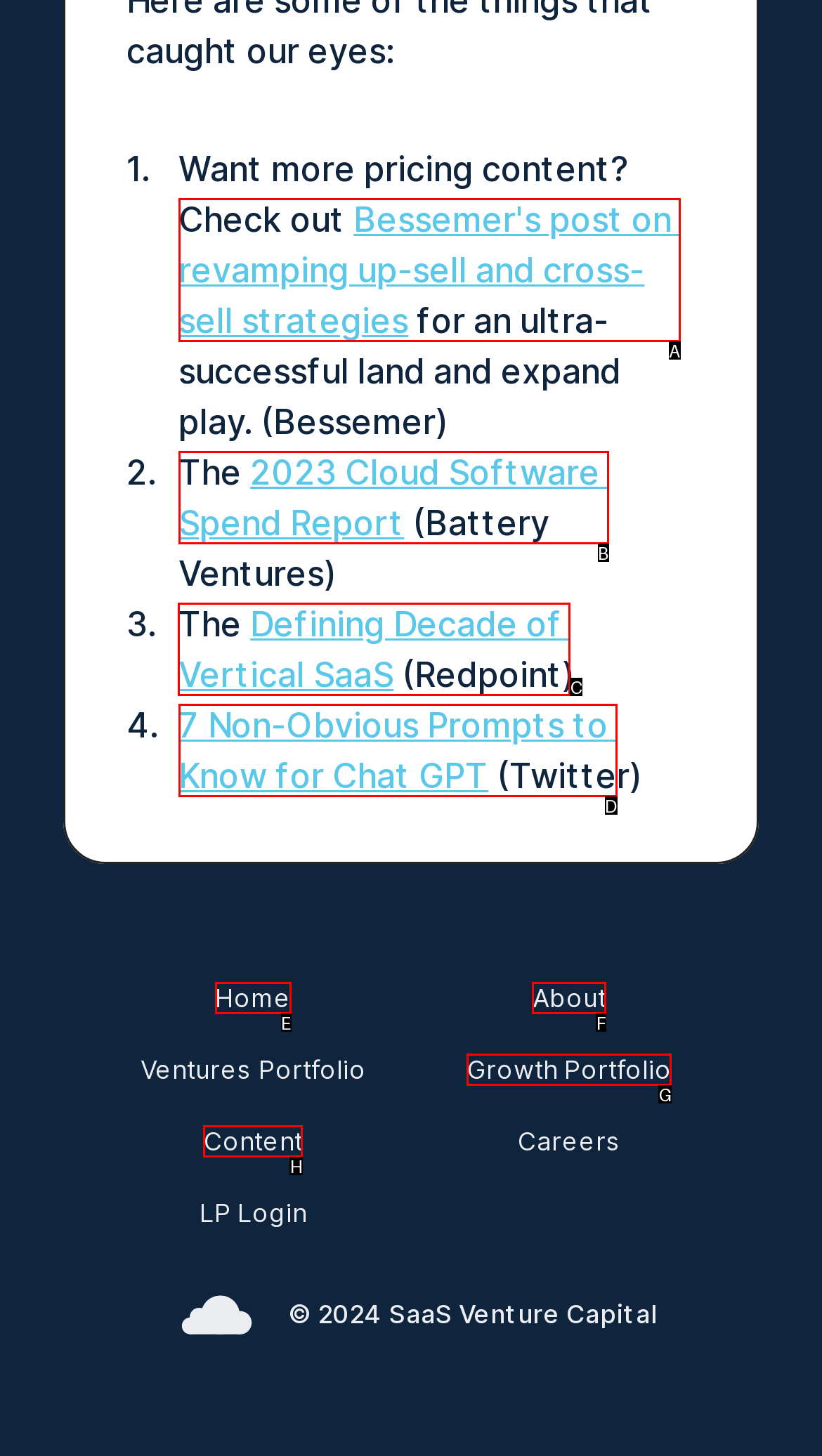Among the marked elements in the screenshot, which letter corresponds to the UI element needed for the task: Read the Defining Decade of Vertical SaaS?

C